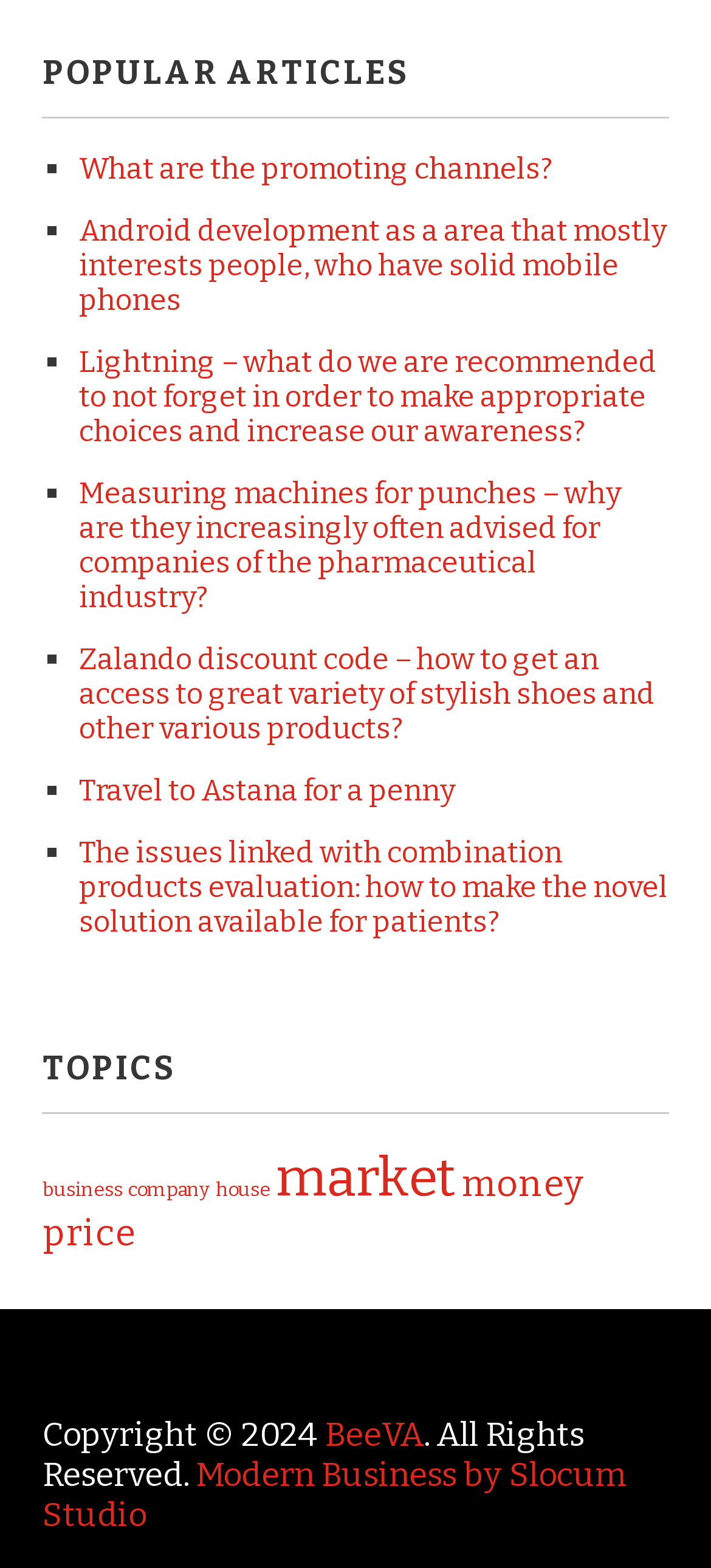Locate the bounding box coordinates of the element that needs to be clicked to carry out the instruction: "Go to NSW Government website". The coordinates should be given as four float numbers ranging from 0 to 1, i.e., [left, top, right, bottom].

None